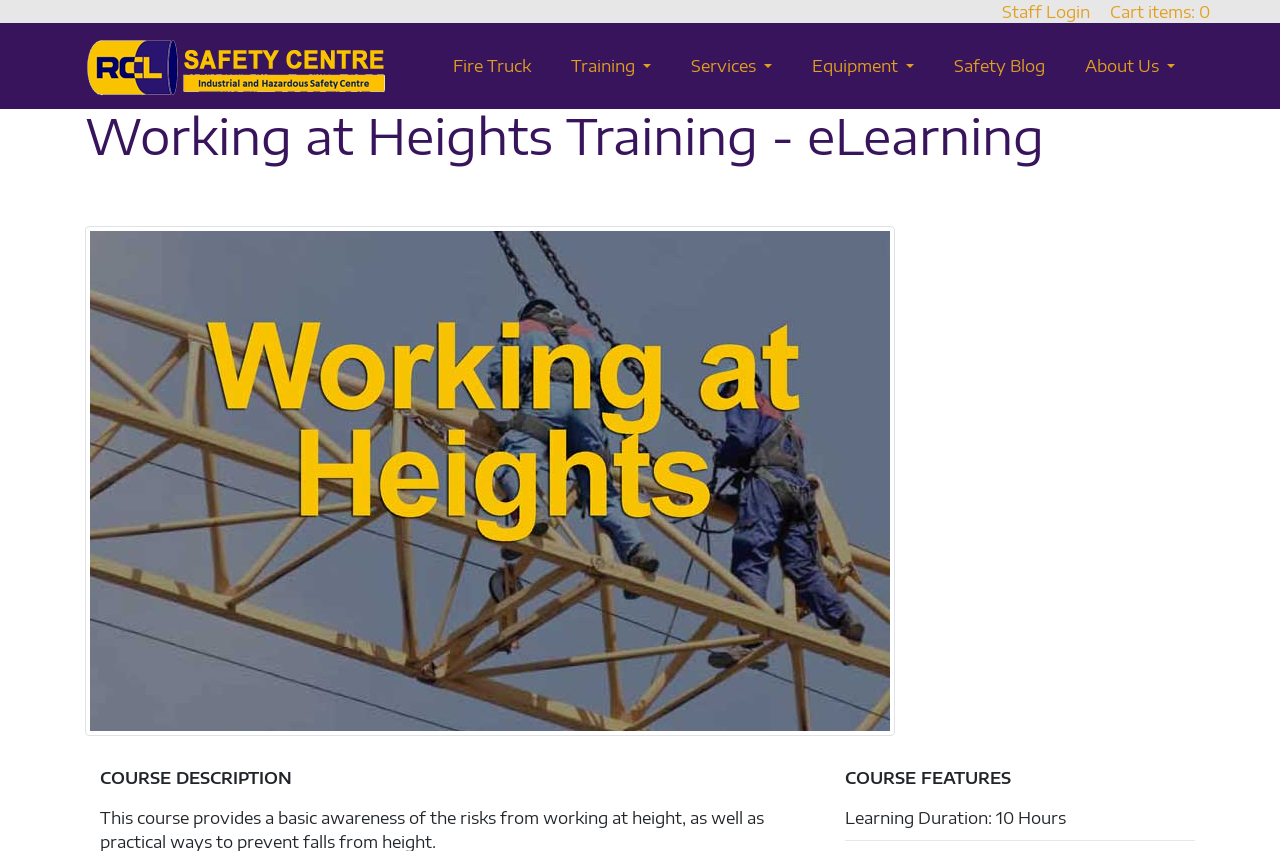Provide a thorough description of the webpage's content and layout.

The webpage is about Working at Heights Training, specifically an eLearning course offered by Safety Centre. At the top right corner, there are two links: "Staff Login" and "Cart items: 0". Below these links, there is a logo image on the left side, accompanied by a link with no text. 

On the top navigation bar, there are five buttons: "Training", "Services", "Equipment", and "About Us", each with a dropdown menu. In between these buttons, there are links to "Fire Truck" and "Safety Blog". 

The main content of the page is divided into two sections. On the left side, there is a heading "Working at Heights Training - eLearning" followed by a large image that takes up most of the left side of the page. 

On the right side, there are three sections of text. The top section is labeled "COURSE DESCRIPTION", the middle section is labeled "COURSE FEATURES", and the bottom section provides details about the course, including "Learning Duration: 10 Hours".